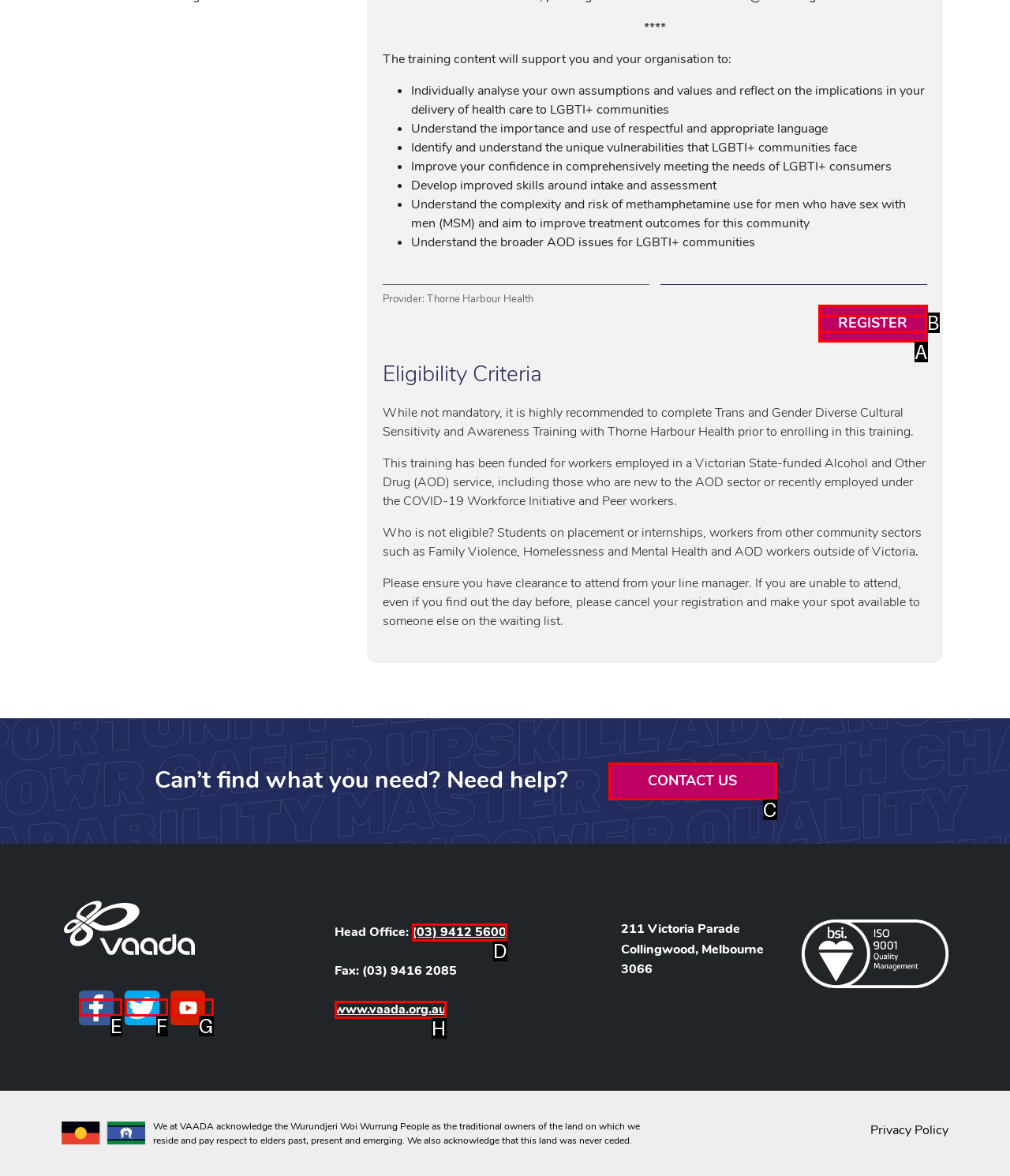Given the description: (03) 9412 5600, choose the HTML element that matches it. Indicate your answer with the letter of the option.

D